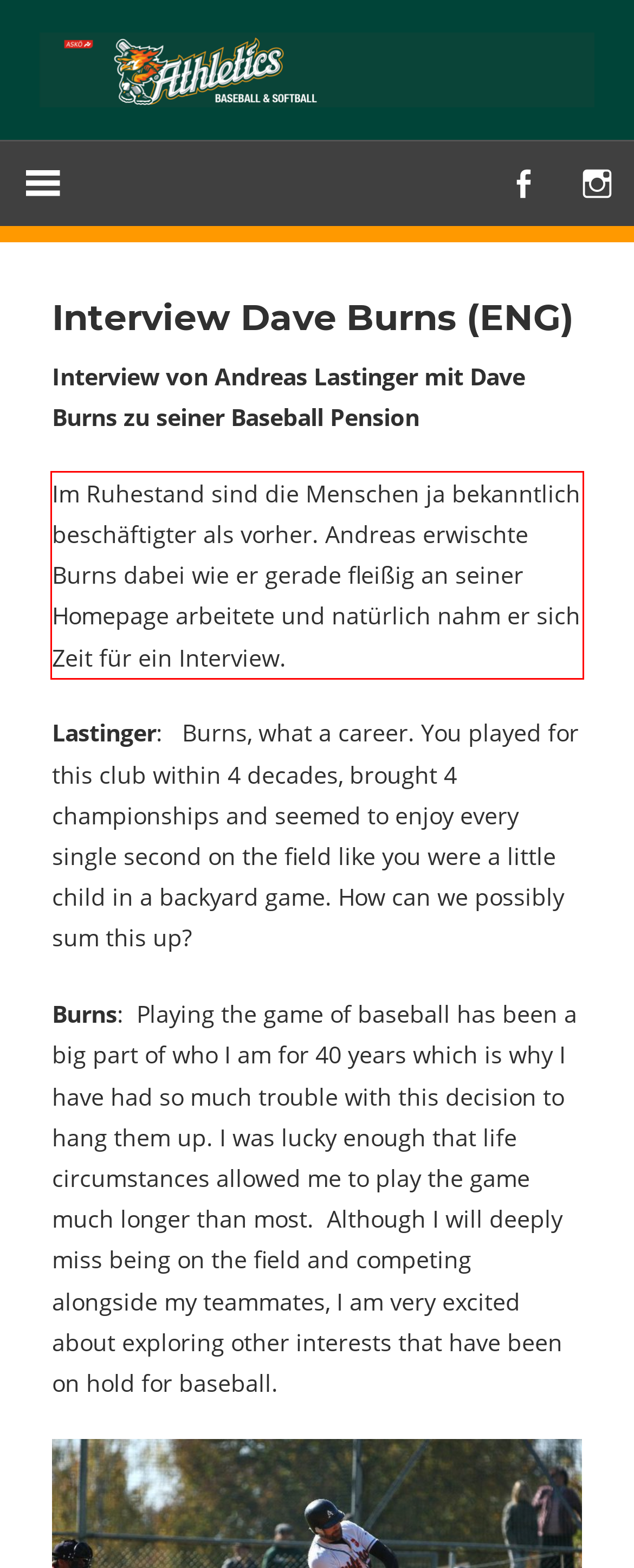Please take the screenshot of the webpage, find the red bounding box, and generate the text content that is within this red bounding box.

Im Ruhestand sind die Menschen ja bekanntlich beschäftigter als vorher. Andreas erwischte Burns dabei wie er gerade fleißig an seiner Homepage arbeitete und natürlich nahm er sich Zeit für ein Interview.